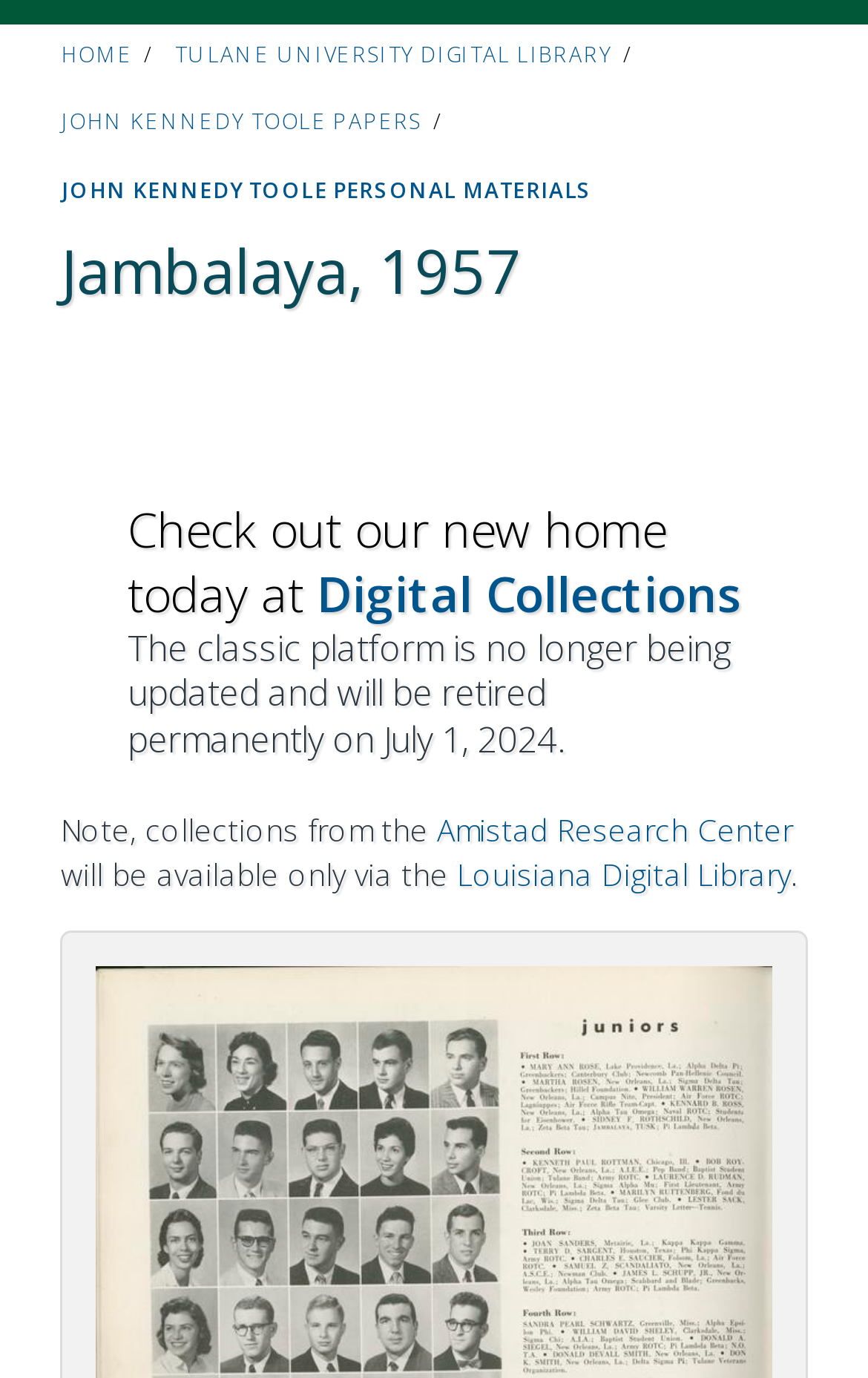Using the format (top-left x, top-left y, bottom-right x, bottom-right y), and given the element description, identify the bounding box coordinates within the screenshot: aria-label="Quick actions"

None